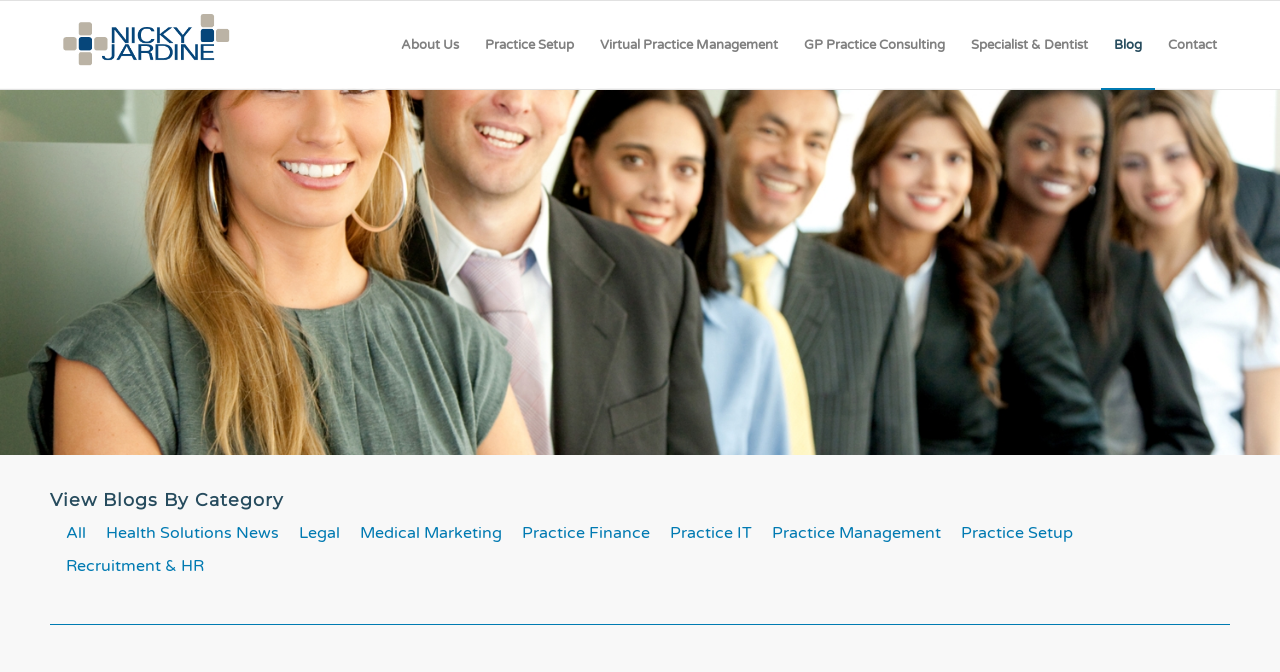Identify the bounding box coordinates of the section that should be clicked to achieve the task described: "View Practice Setup".

[0.369, 0.001, 0.459, 0.132]